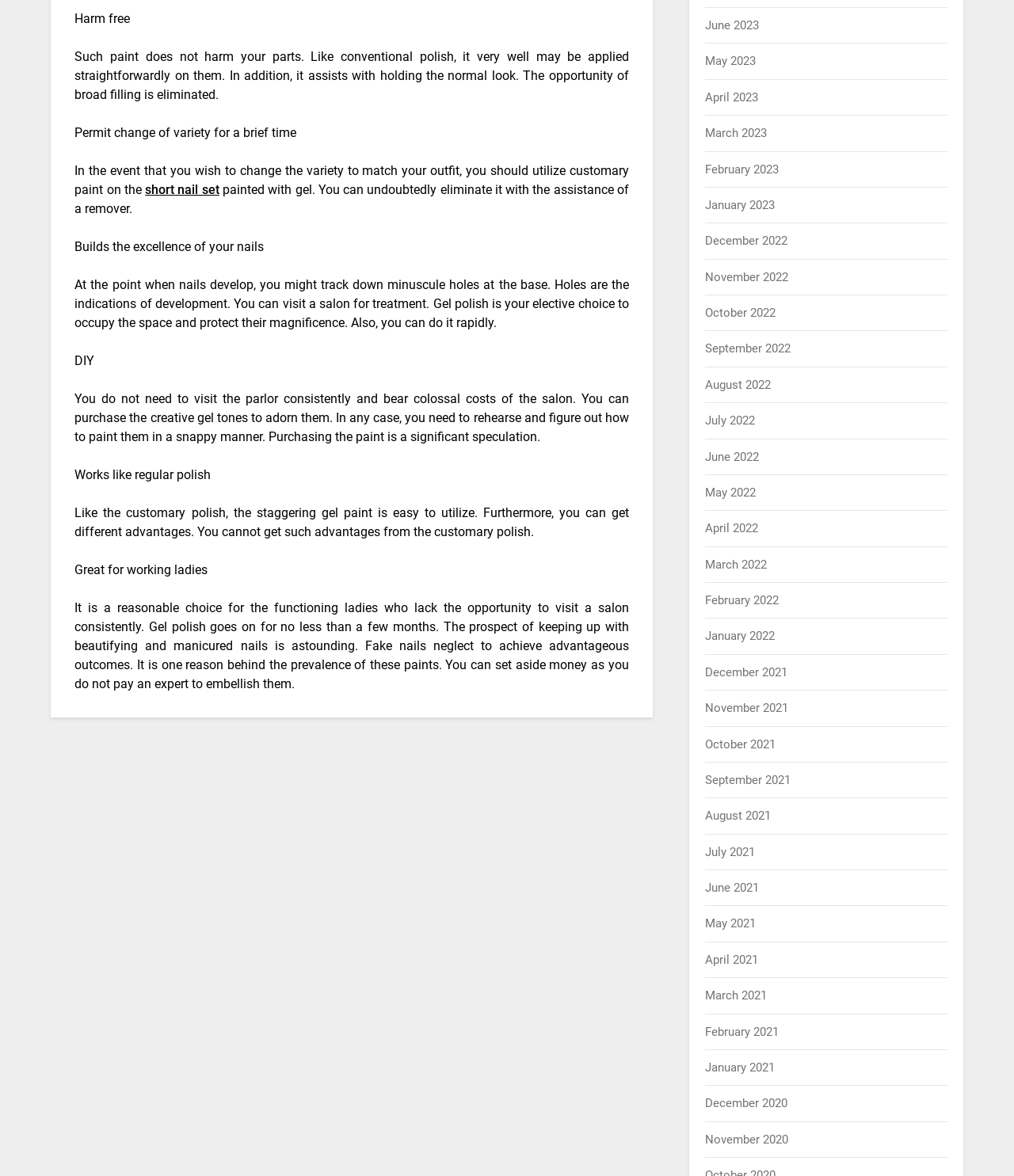Locate the bounding box coordinates of the area that needs to be clicked to fulfill the following instruction: "Go to 'May 2023'". The coordinates should be in the format of four float numbers between 0 and 1, namely [left, top, right, bottom].

[0.696, 0.046, 0.746, 0.058]